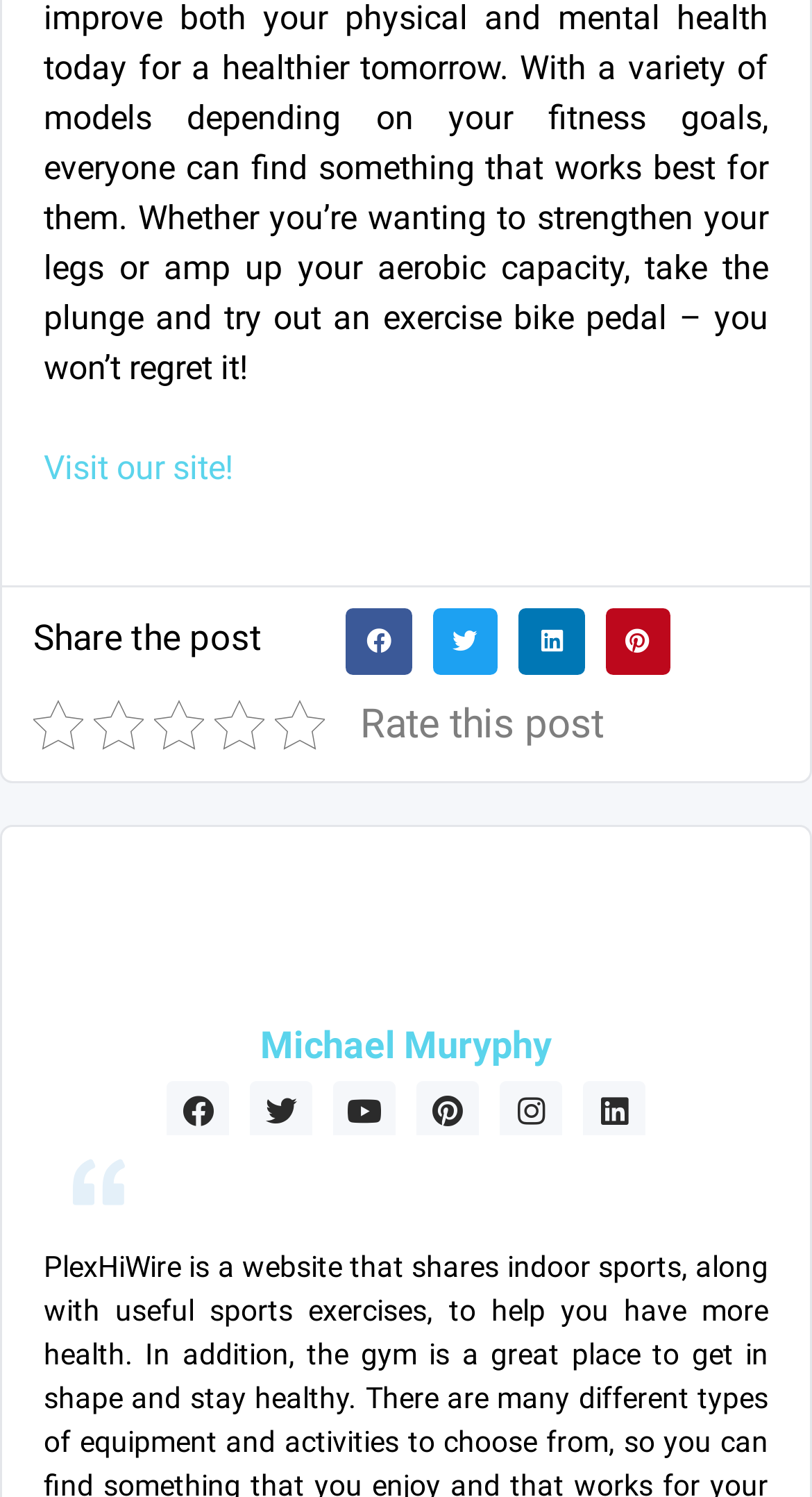Based on the provided description, "Pinterest", find the bounding box of the corresponding UI element in the screenshot.

[0.513, 0.722, 0.59, 0.764]